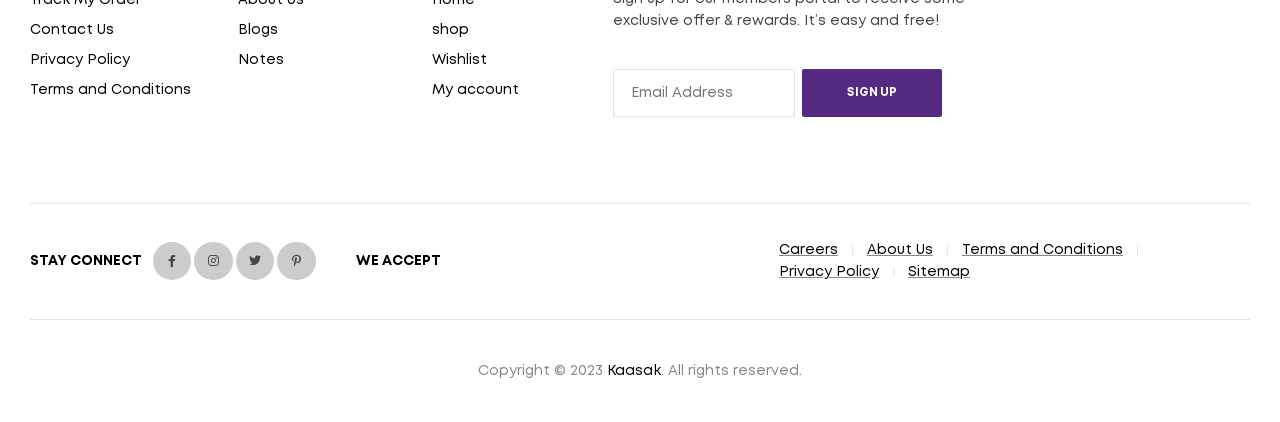Use a single word or phrase to answer the question: What is the text of the copyright statement?

Copyright © 2023